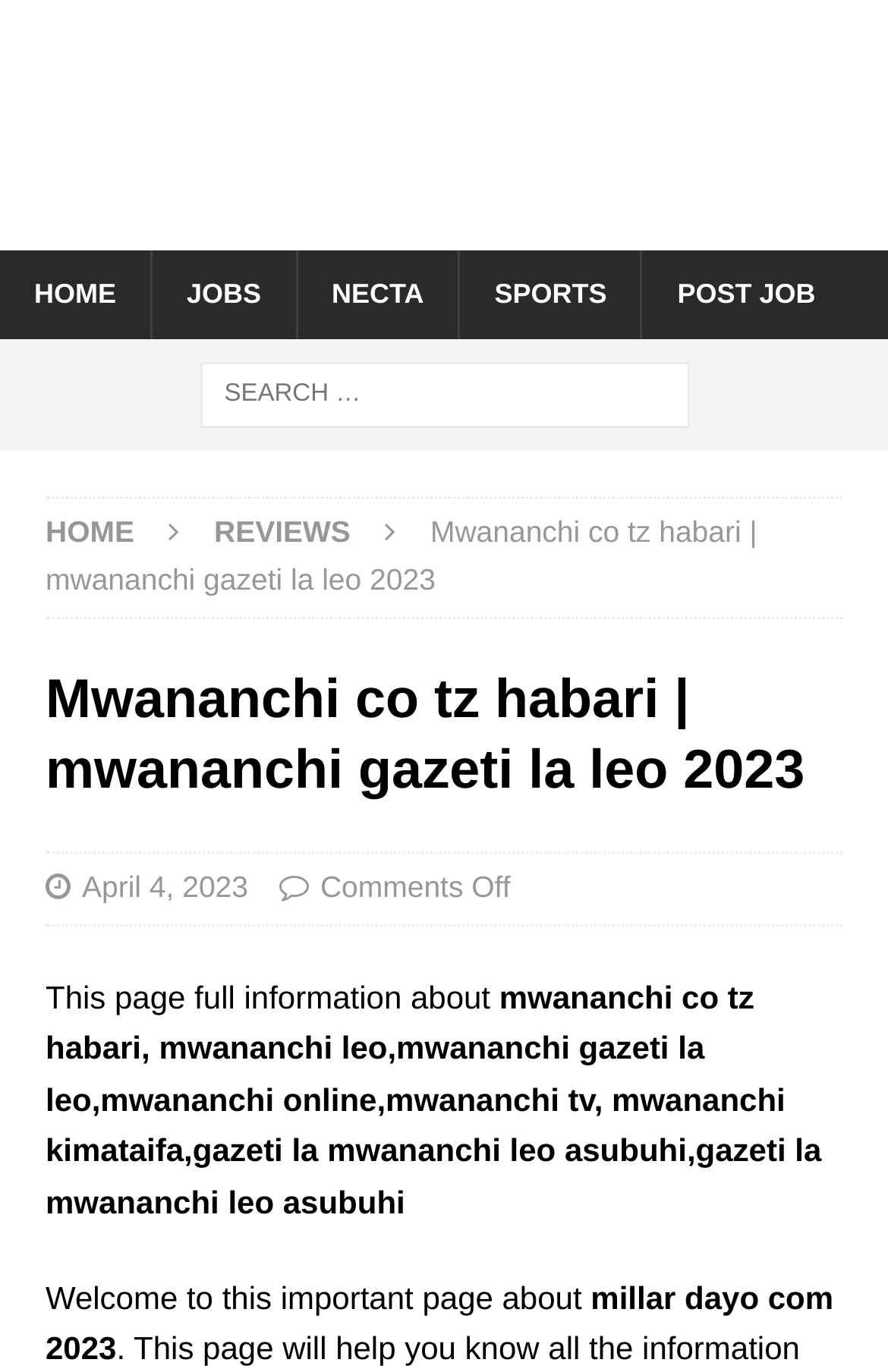Show the bounding box coordinates for the HTML element as described: "Home".

[0.0, 0.183, 0.169, 0.248]